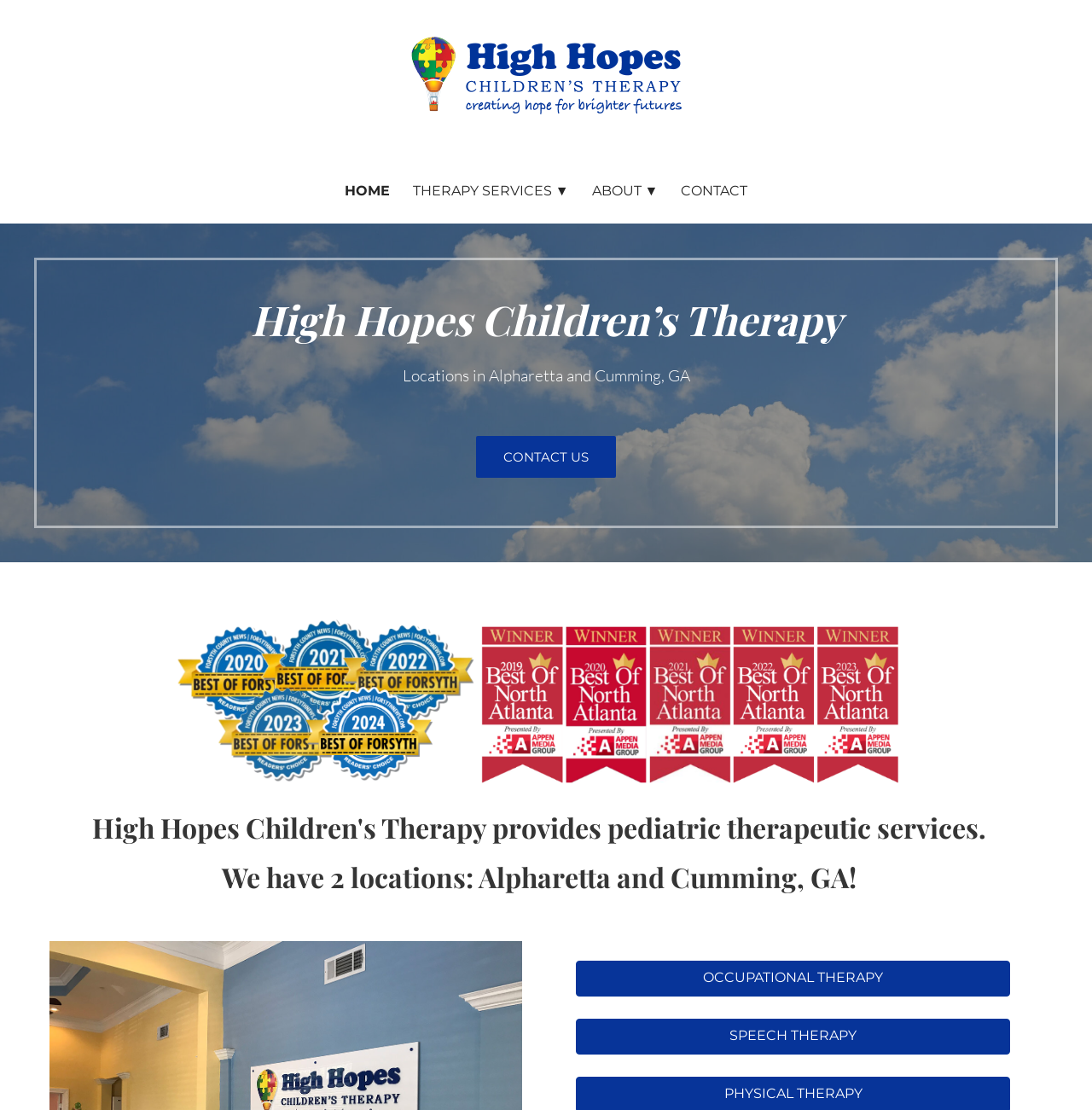Could you highlight the region that needs to be clicked to execute the instruction: "click on the High Hopes Therapy logo"?

[0.344, 0.03, 0.656, 0.106]